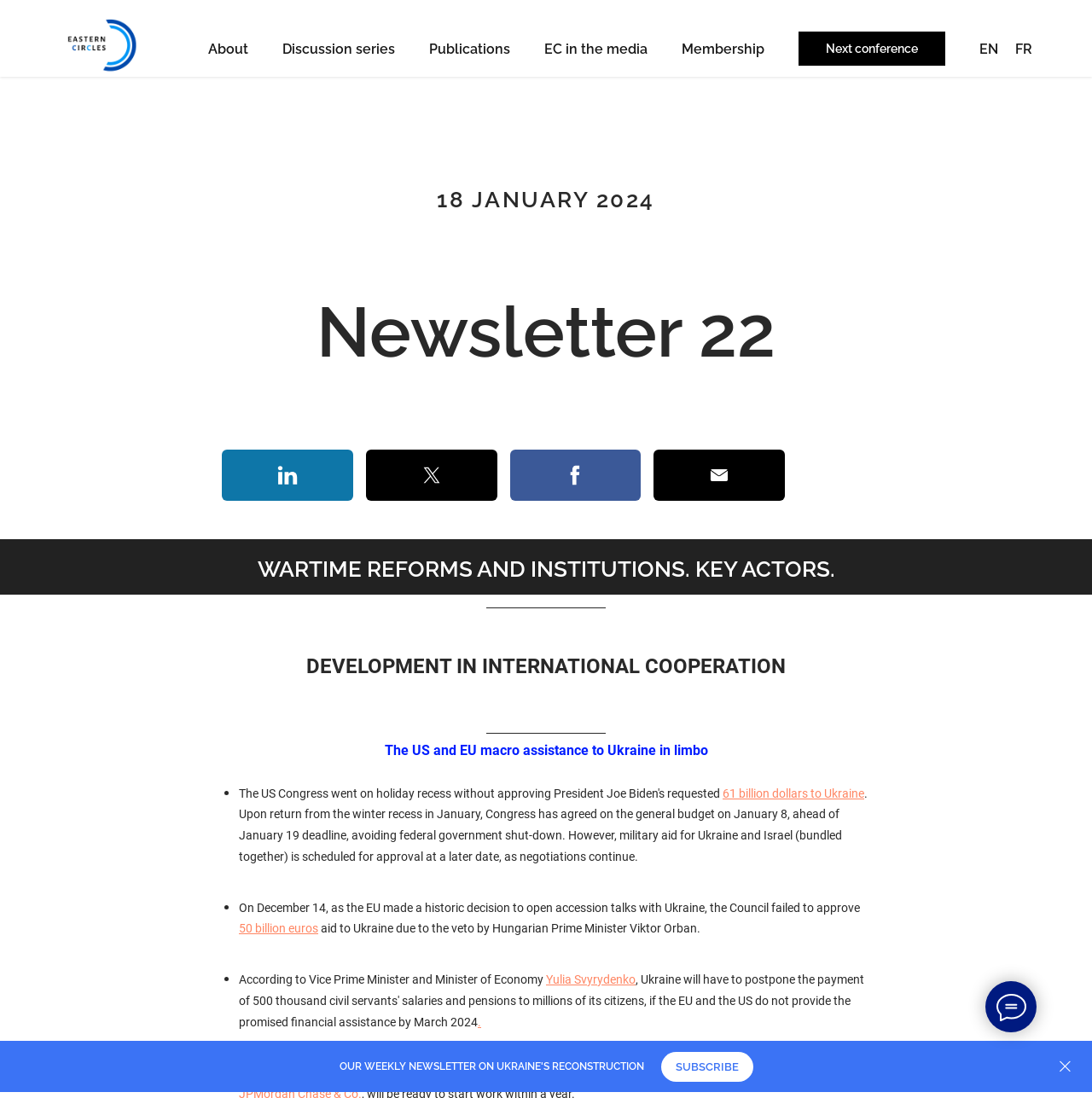What is the name of the bank involved in Ukraine's reconstruction?
Using the image as a reference, deliver a detailed and thorough answer to the question.

I found the name of the bank involved in Ukraine's reconstruction by looking at the link element with the content 'BlackRock' located in the section discussing international cooperation.